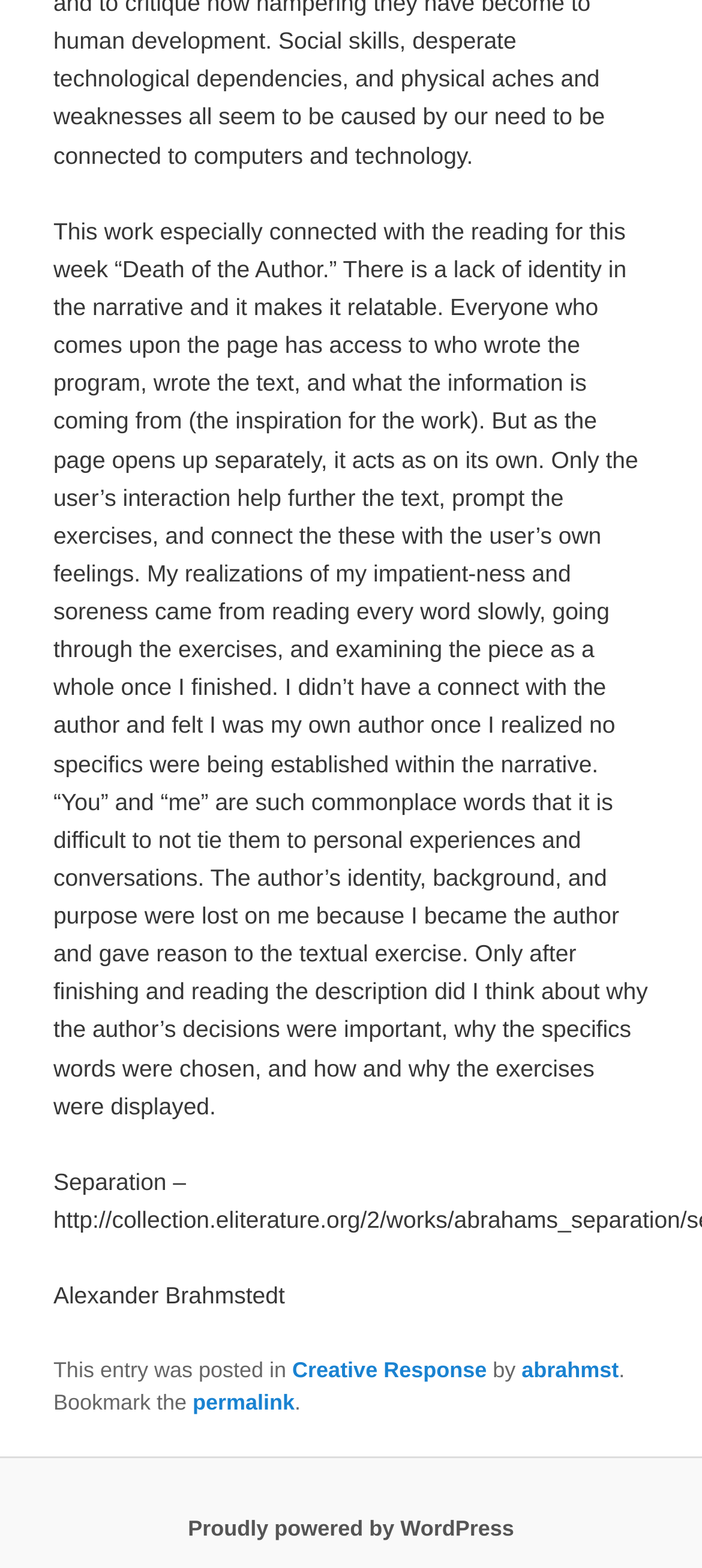What is the relationship between the author and the user?
Please answer the question with as much detail and depth as you can.

The relationship between the author and the user is mentioned in the static text element with the bounding box coordinates [0.076, 0.139, 0.923, 0.714]. It is stated that the user becomes the author once they realize that no specifics are being established within the narrative.